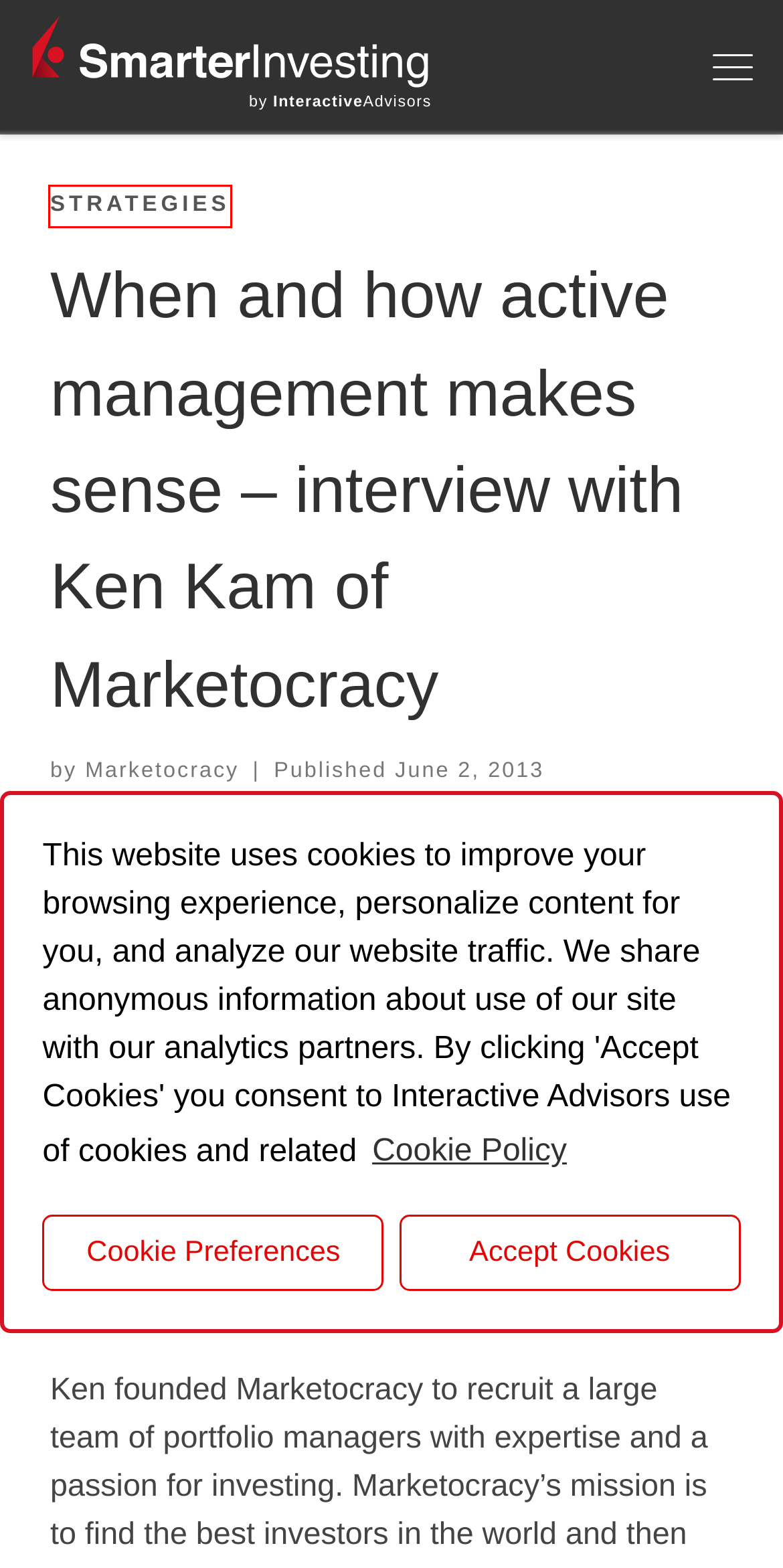You are given a screenshot of a webpage with a red rectangle bounding box. Choose the best webpage description that matches the new webpage after clicking the element in the bounding box. Here are the candidates:
A. Forms and agreements - Cookie policy - Interactive Advisors
B. Interactive Advisors
C. Smarter Investing
D. Marketocracy – Smarter Investing
E. June 2013 – Smarter Investing
F. Strategies – Smarter Investing
G. Legal Disclosures – Smarter Investing
H. Fed watch  – Smarter Investing

F